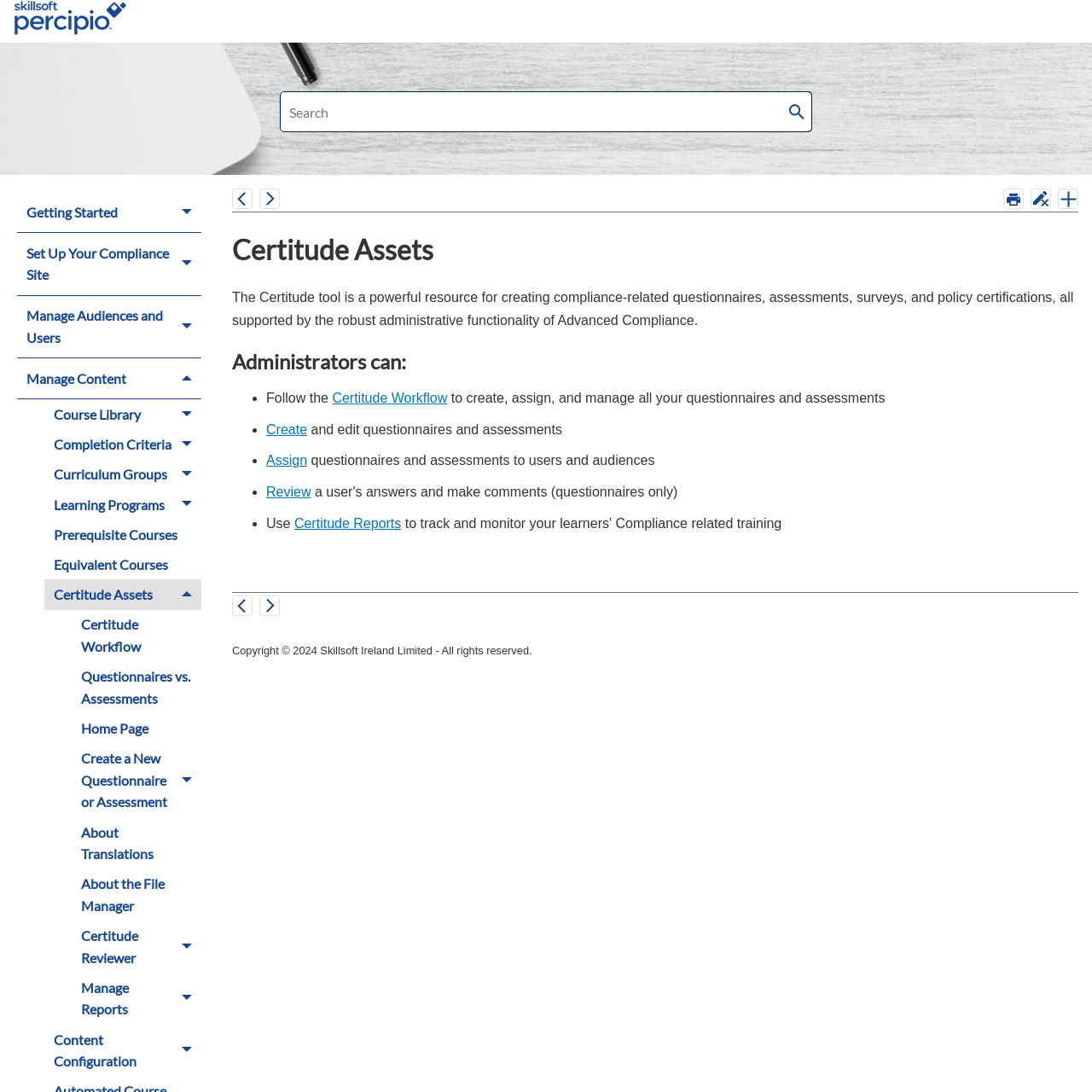Please identify the bounding box coordinates of the clickable area that will allow you to execute the instruction: "Create a new questionnaire or assessment".

[0.066, 0.681, 0.184, 0.748]